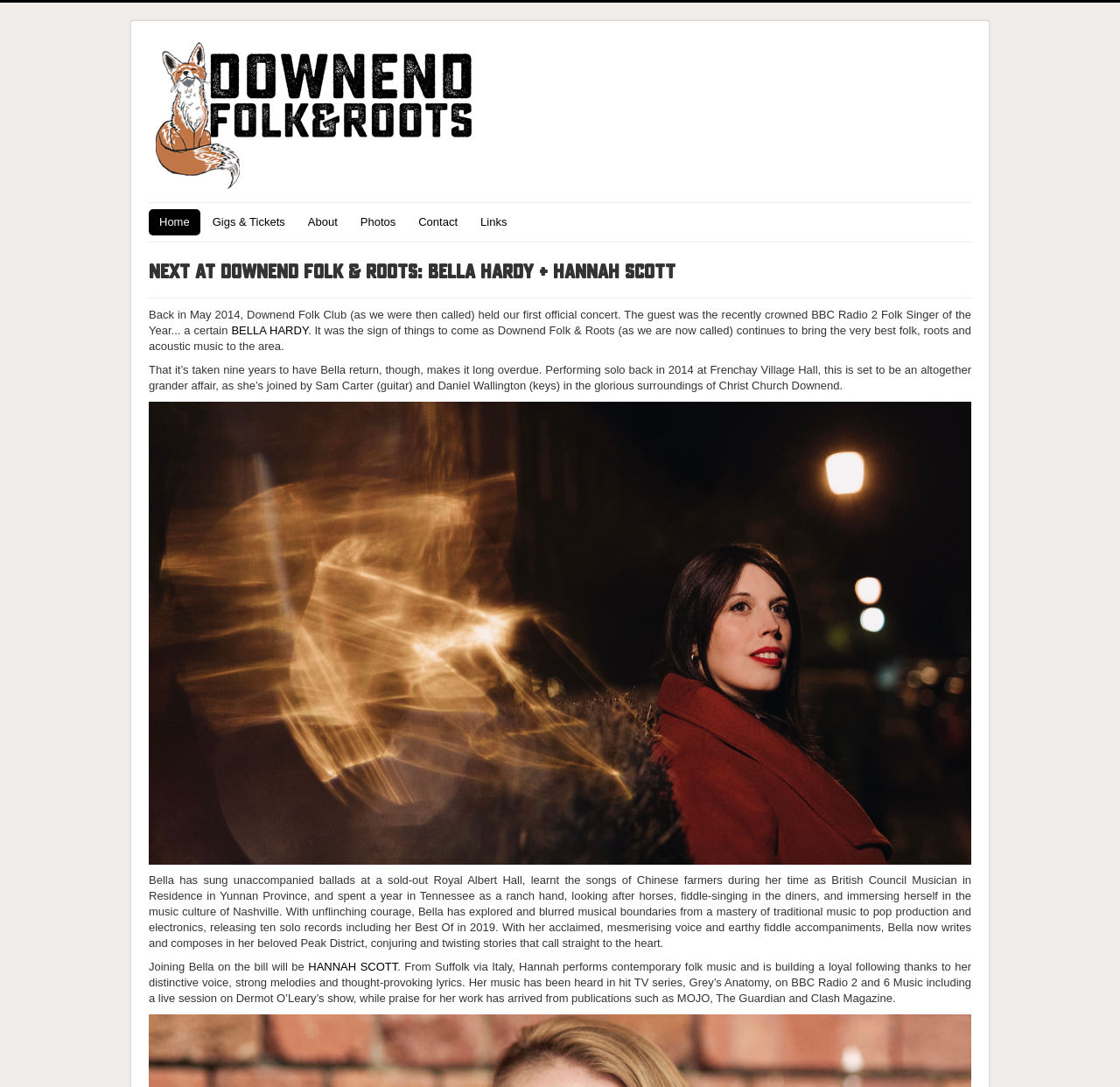Please find the bounding box coordinates of the clickable region needed to complete the following instruction: "Click on the 'Home' link". The bounding box coordinates must consist of four float numbers between 0 and 1, i.e., [left, top, right, bottom].

[0.133, 0.192, 0.179, 0.217]